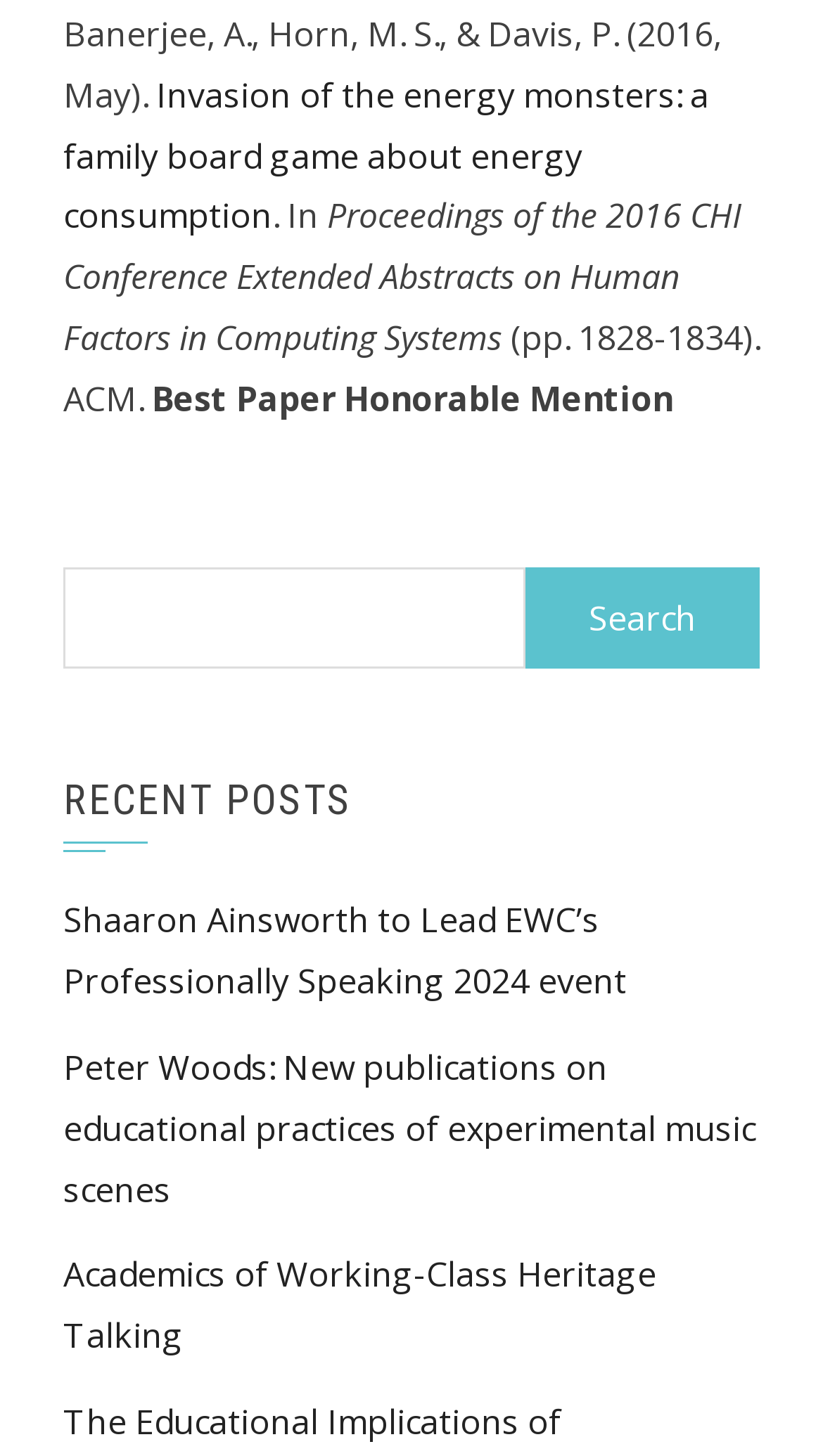Extract the bounding box for the UI element that matches this description: "parent_node: Search for: value="Search"".

[0.638, 0.389, 0.923, 0.46]